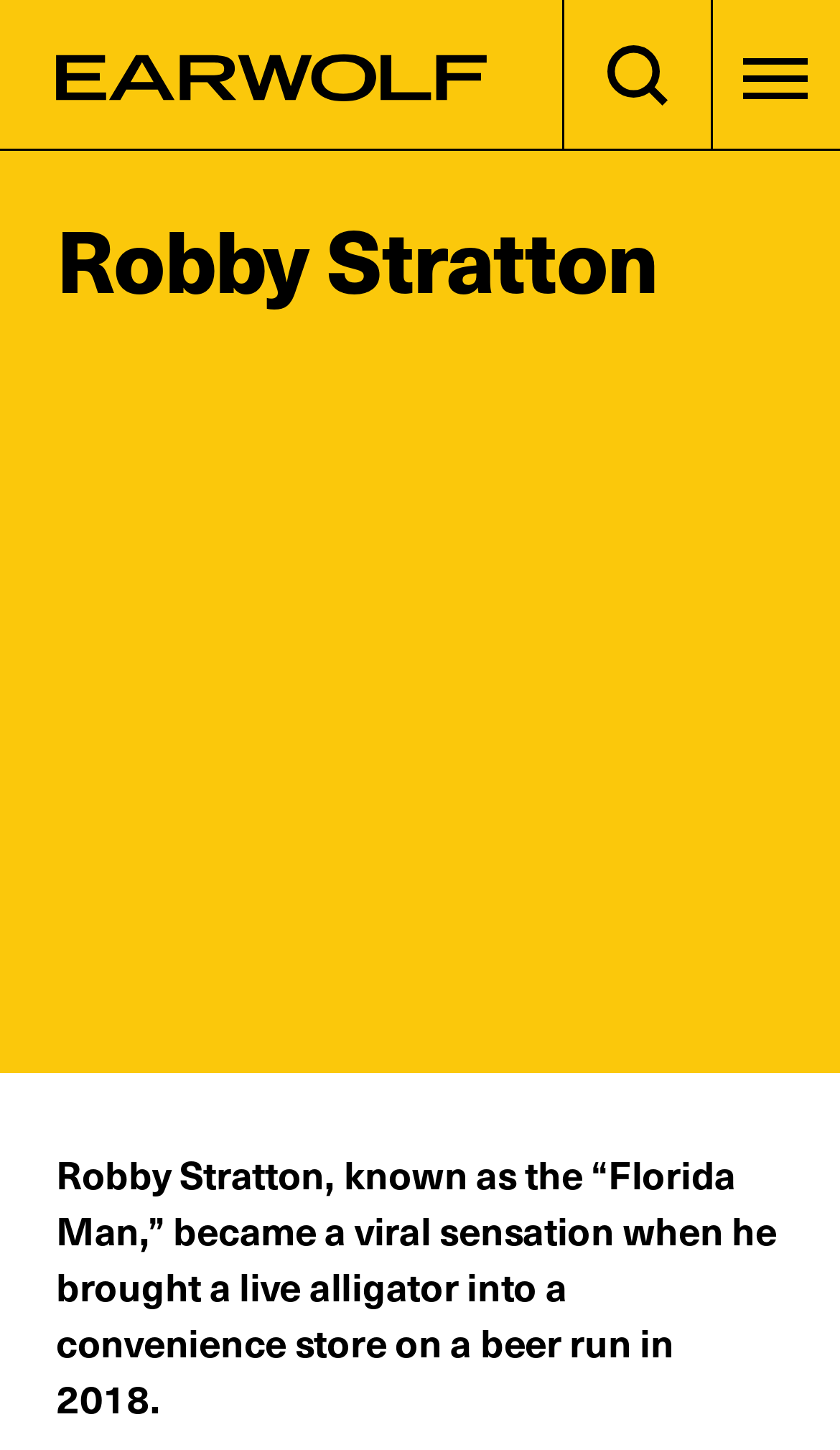Please provide the bounding box coordinates in the format (top-left x, top-left y, bottom-right x, bottom-right y). Remember, all values are floating point numbers between 0 and 1. What is the bounding box coordinate of the region described as: Pdf2cad 906

None